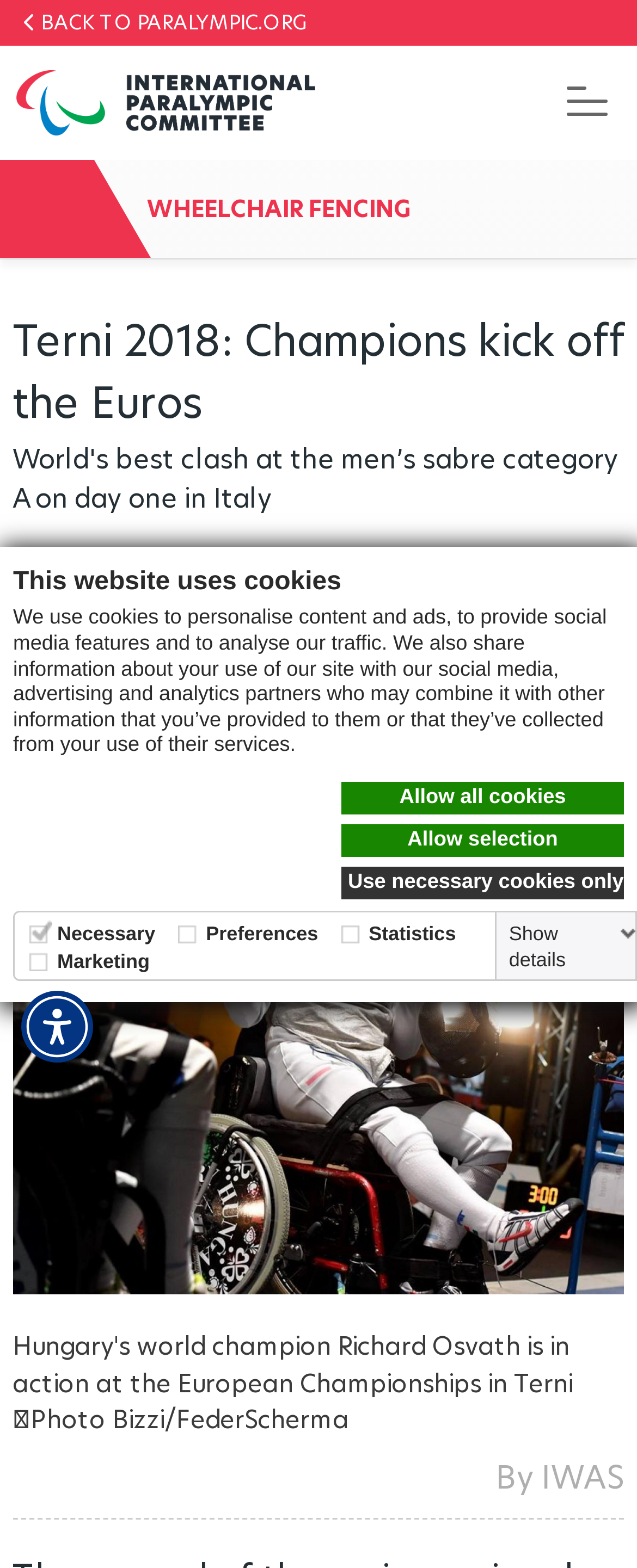Identify the bounding box coordinates necessary to click and complete the given instruction: "Click the 'Accessibility Menu' button".

[0.033, 0.632, 0.146, 0.678]